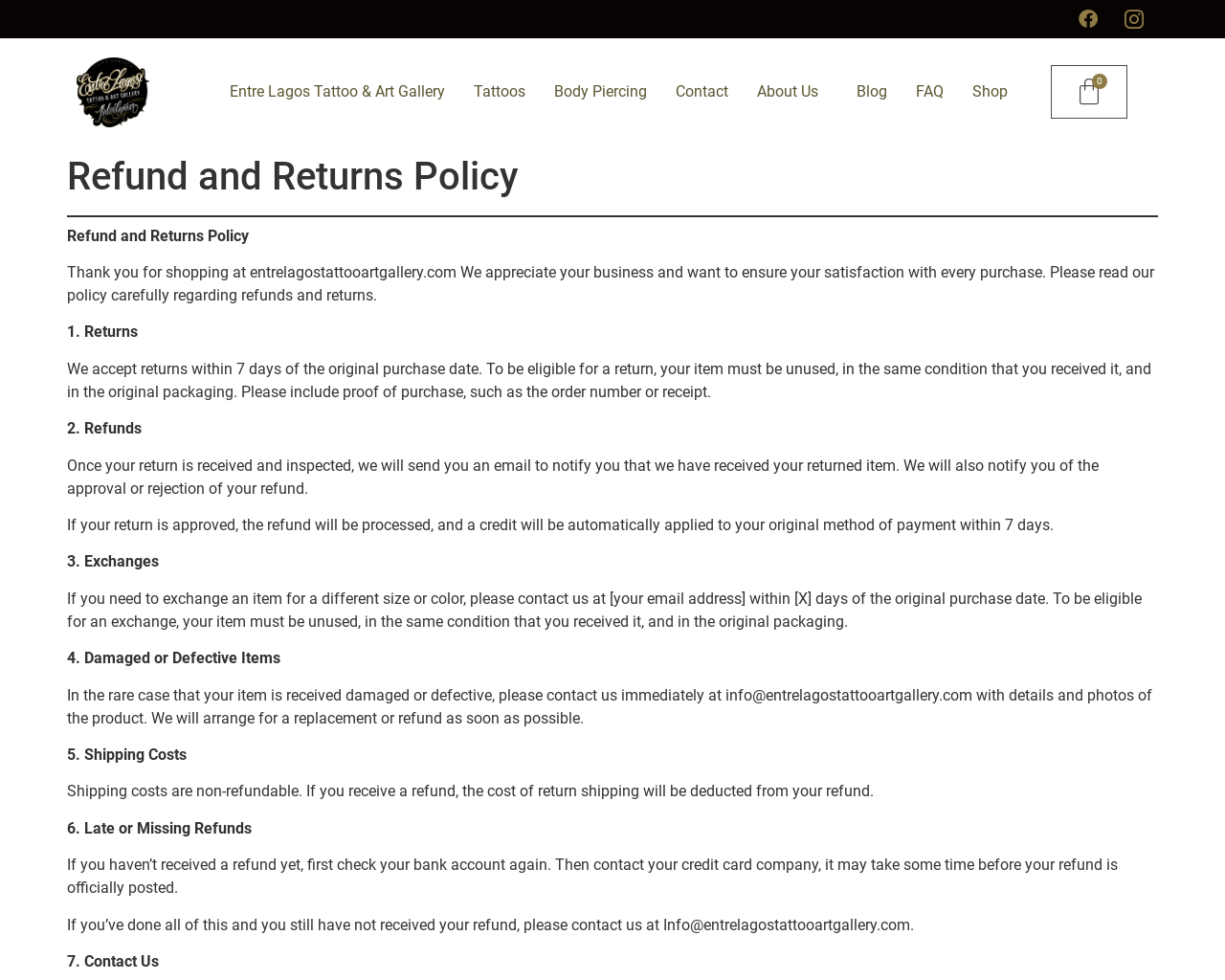Can you find the bounding box coordinates of the area I should click to execute the following instruction: "View the 'Blog' section"?

[0.688, 0.072, 0.736, 0.117]